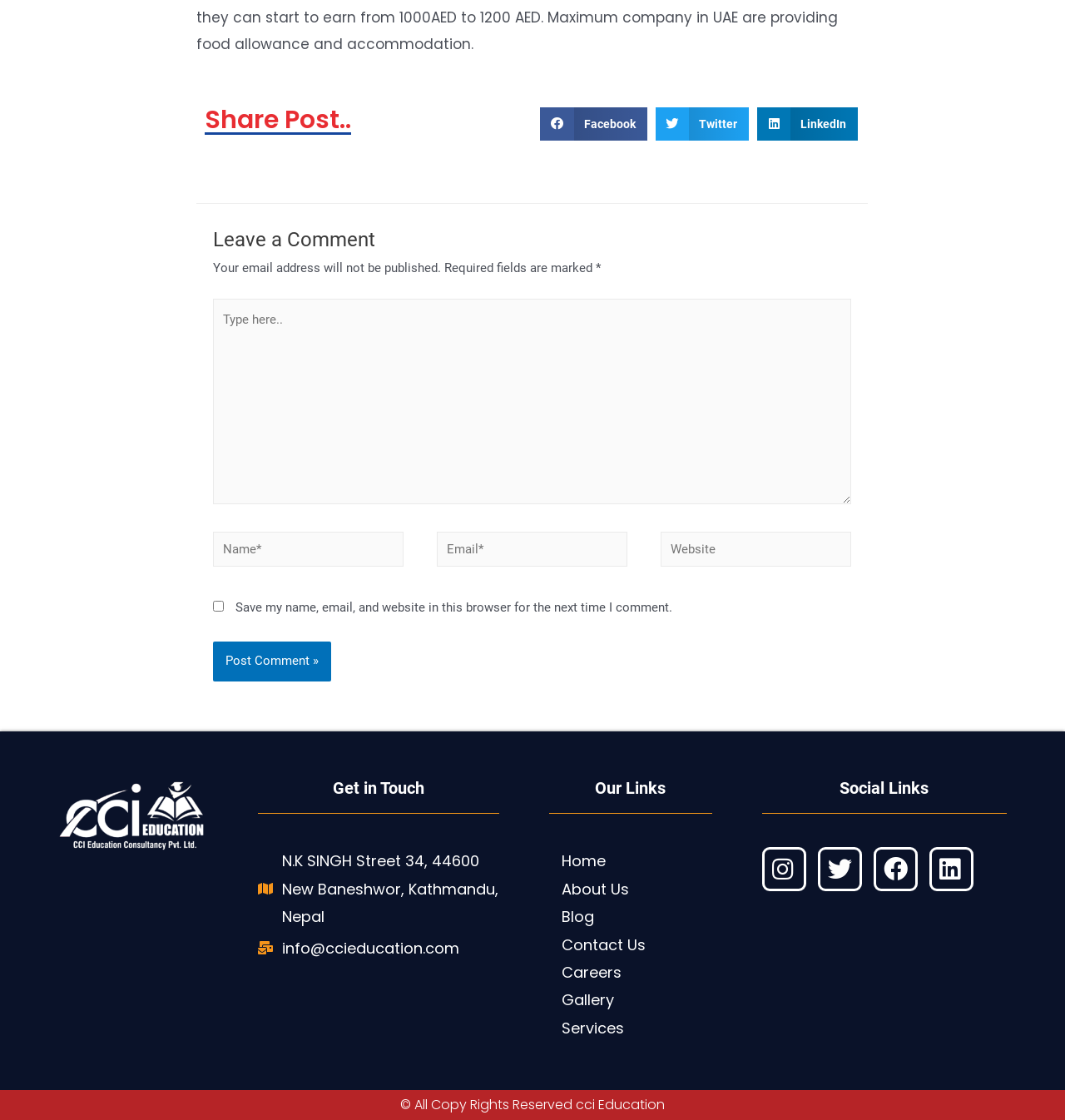Pinpoint the bounding box coordinates of the clickable element to carry out the following instruction: "Type a message."

[0.2, 0.267, 0.799, 0.45]